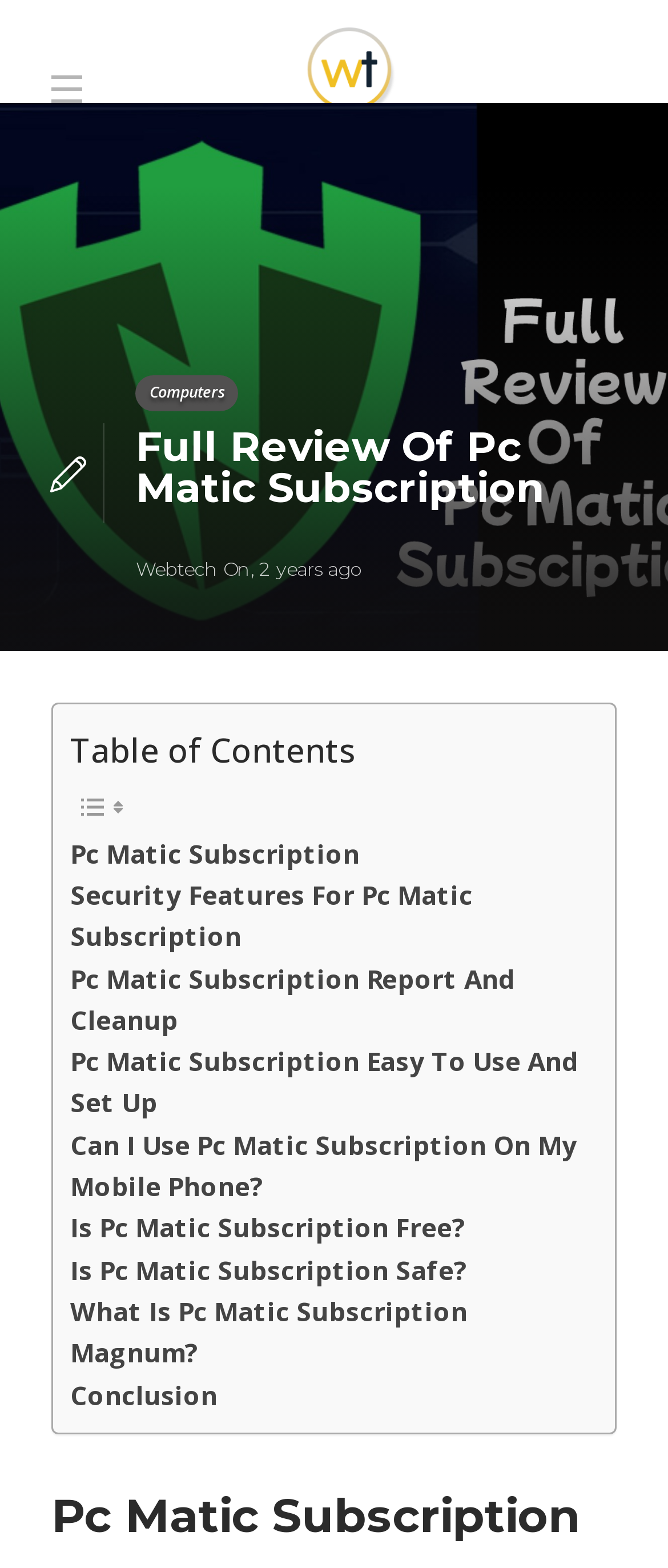Please determine the bounding box coordinates for the element that should be clicked to follow these instructions: "Learn about Security Features For Pc Matic Subscription".

[0.105, 0.557, 0.869, 0.61]